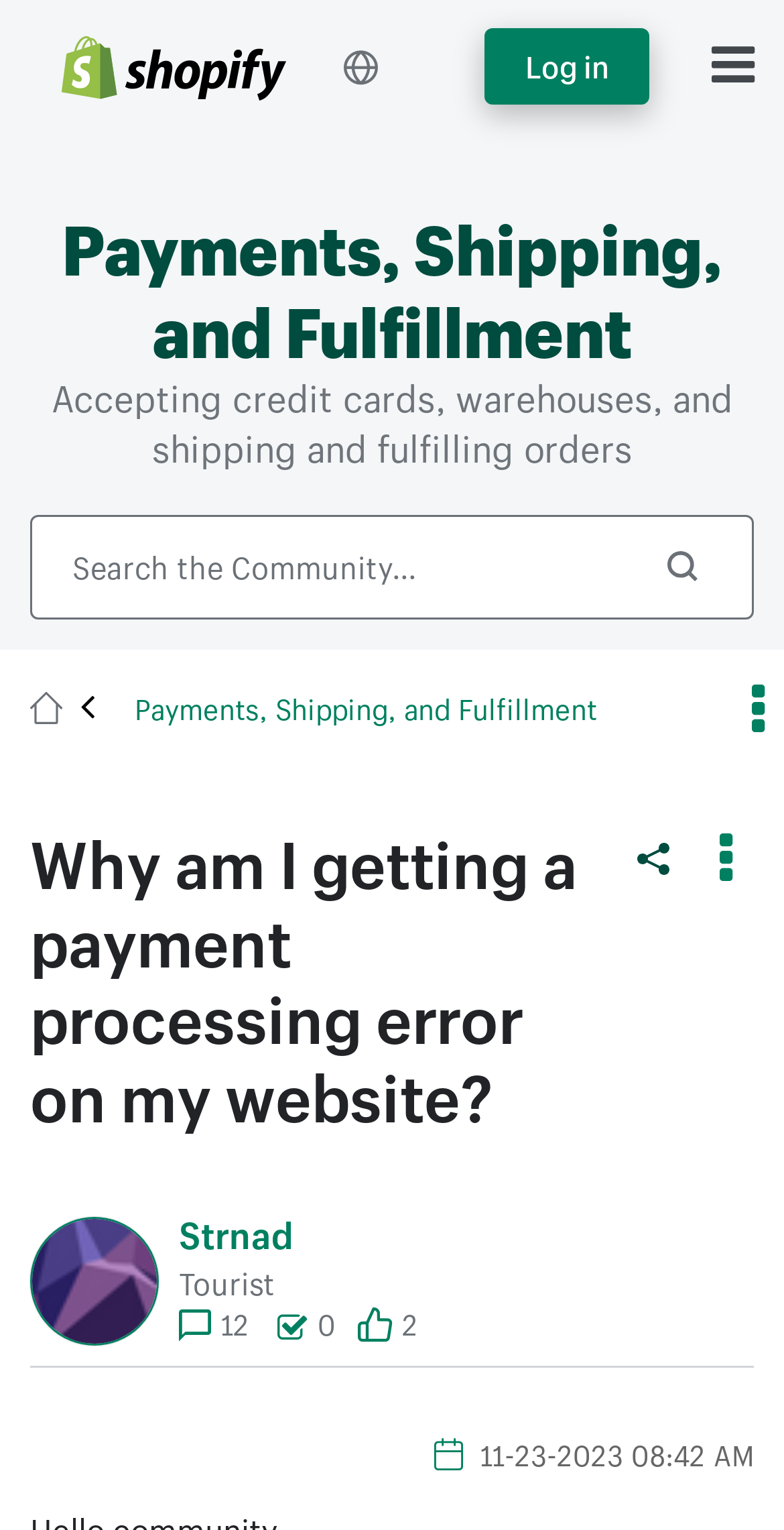Predict the bounding box of the UI element based on this description: "name="url" placeholder="Website"".

None